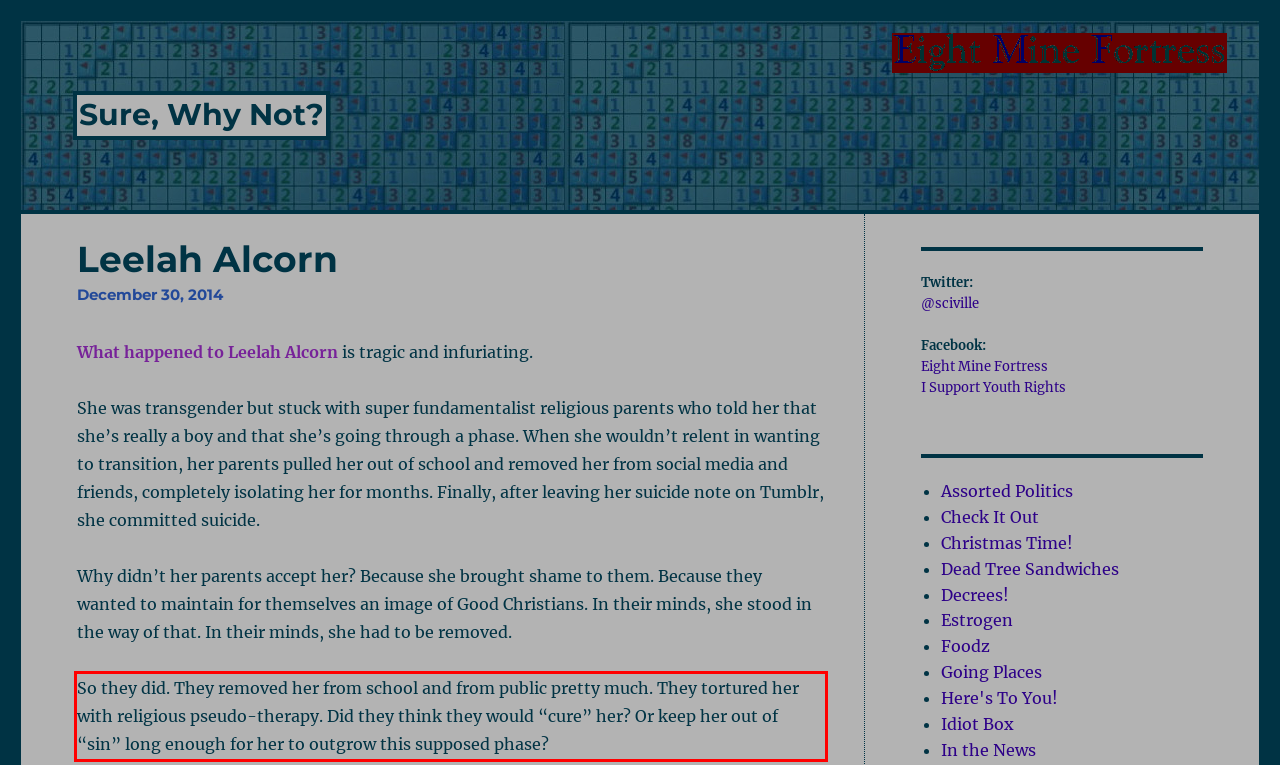Extract and provide the text found inside the red rectangle in the screenshot of the webpage.

So they did. They removed her from school and from public pretty much. They tortured her with religious pseudo-therapy. Did they think they would “cure” her? Or keep her out of “sin” long enough for her to outgrow this supposed phase?